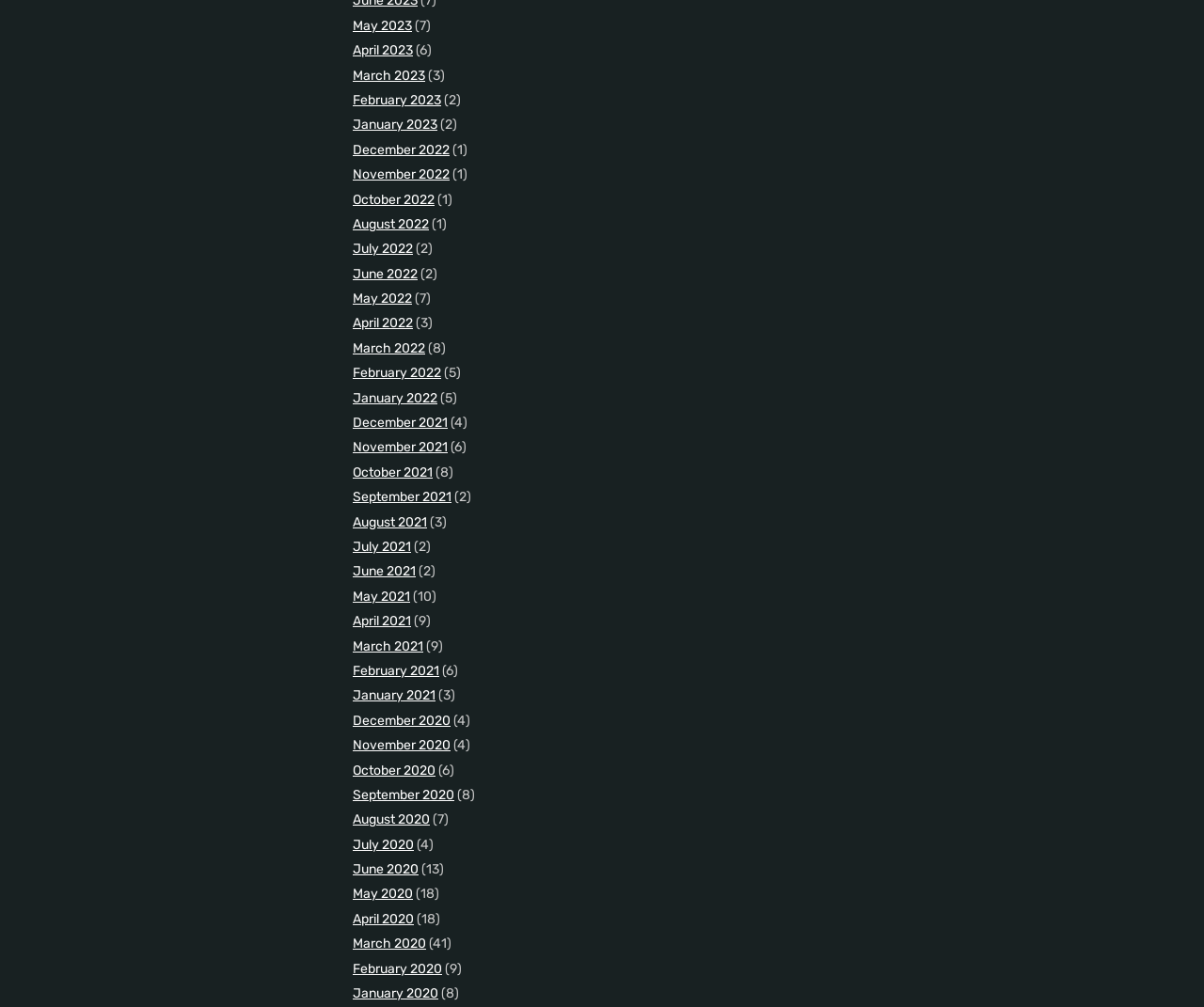What is the most recent month listed?
Make sure to answer the question with a detailed and comprehensive explanation.

I determined the most recent month listed by examining the links on the webpage, which are organized in a chronological order. The first link is 'May 2023', which suggests that it is the most recent month listed.